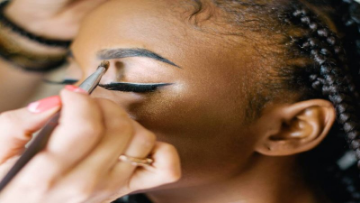What is the focus of the makeup application?
Using the information presented in the image, please offer a detailed response to the question.

The caption states that the makeup artist is 'focusing on achieving a bold, defined eyeliner look', which implies that the primary area of focus for the makeup application is the eye area.